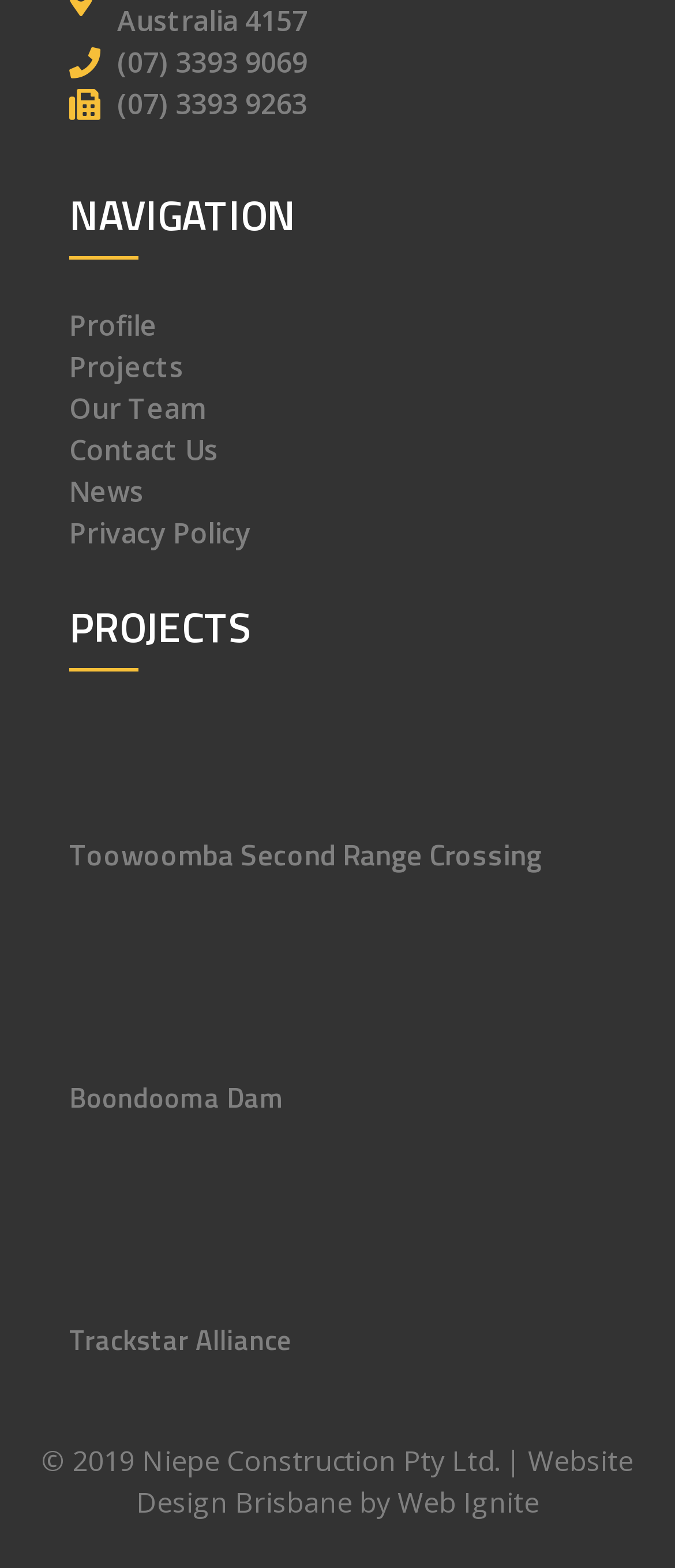Pinpoint the bounding box coordinates of the element that must be clicked to accomplish the following instruction: "Visit Web Ignite website". The coordinates should be in the format of four float numbers between 0 and 1, i.e., [left, top, right, bottom].

[0.588, 0.946, 0.799, 0.971]